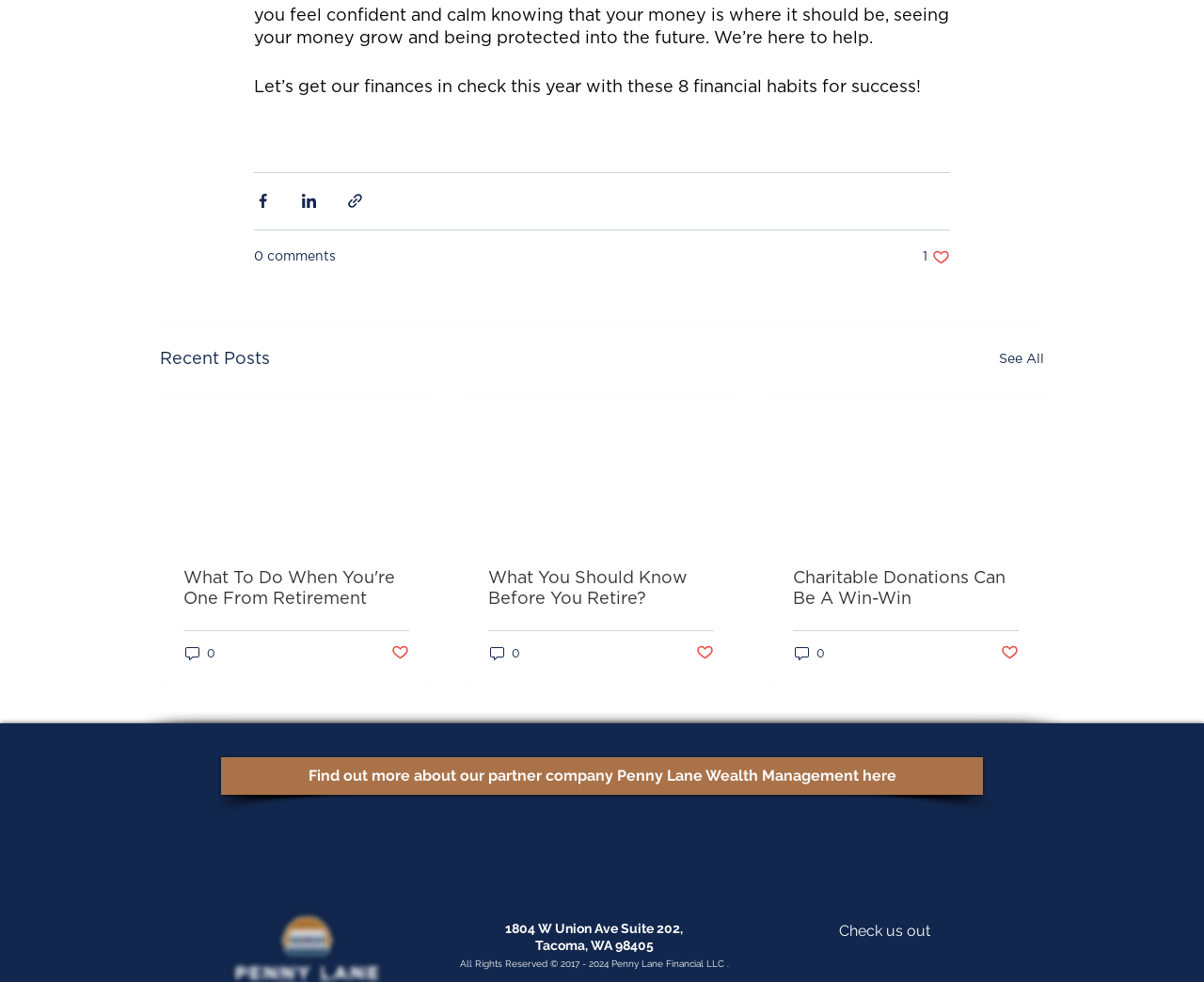Find and indicate the bounding box coordinates of the region you should select to follow the given instruction: "View the Privacy Policy and Disclosures".

[0.416, 0.947, 0.598, 0.966]